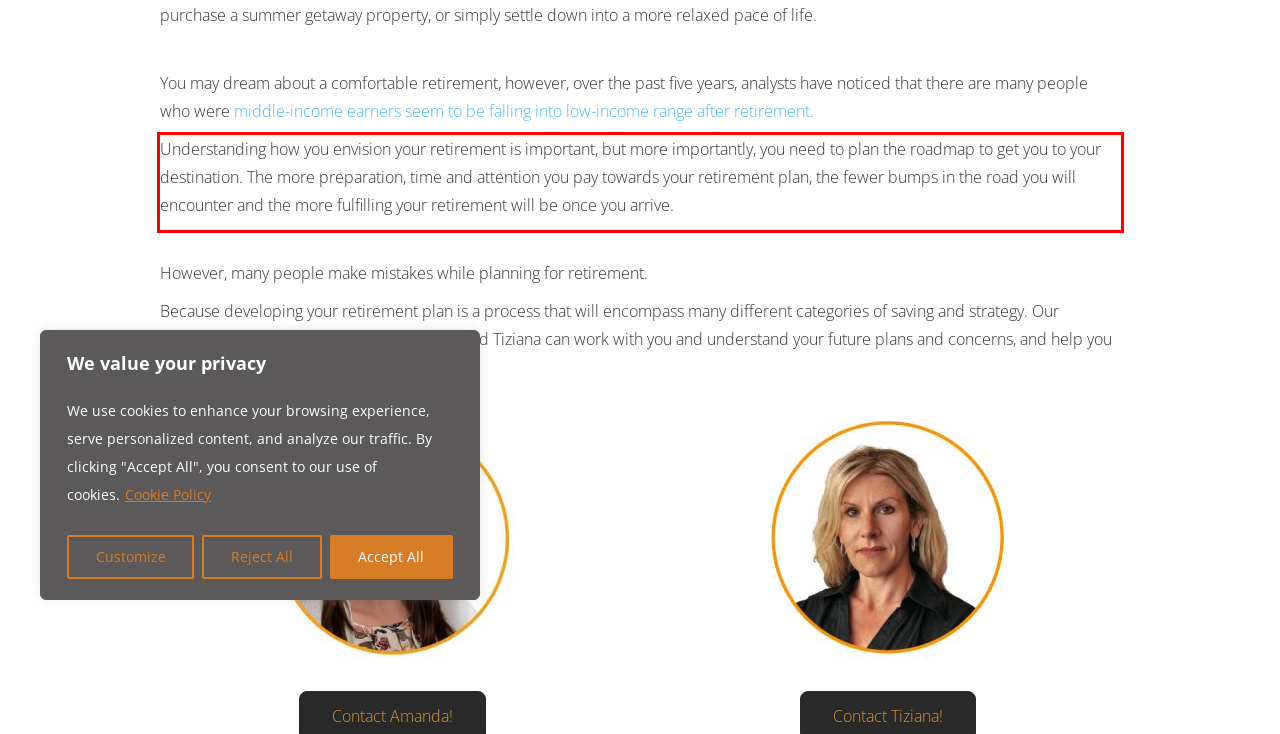You are given a screenshot with a red rectangle. Identify and extract the text within this red bounding box using OCR.

Understanding how you envision your retirement is important, but more importantly, you need to plan the roadmap to get you to your destination. The more preparation, time and attention you pay towards your retirement plan, the fewer bumps in the road you will encounter and the more fulfilling your retirement will be once you arrive.